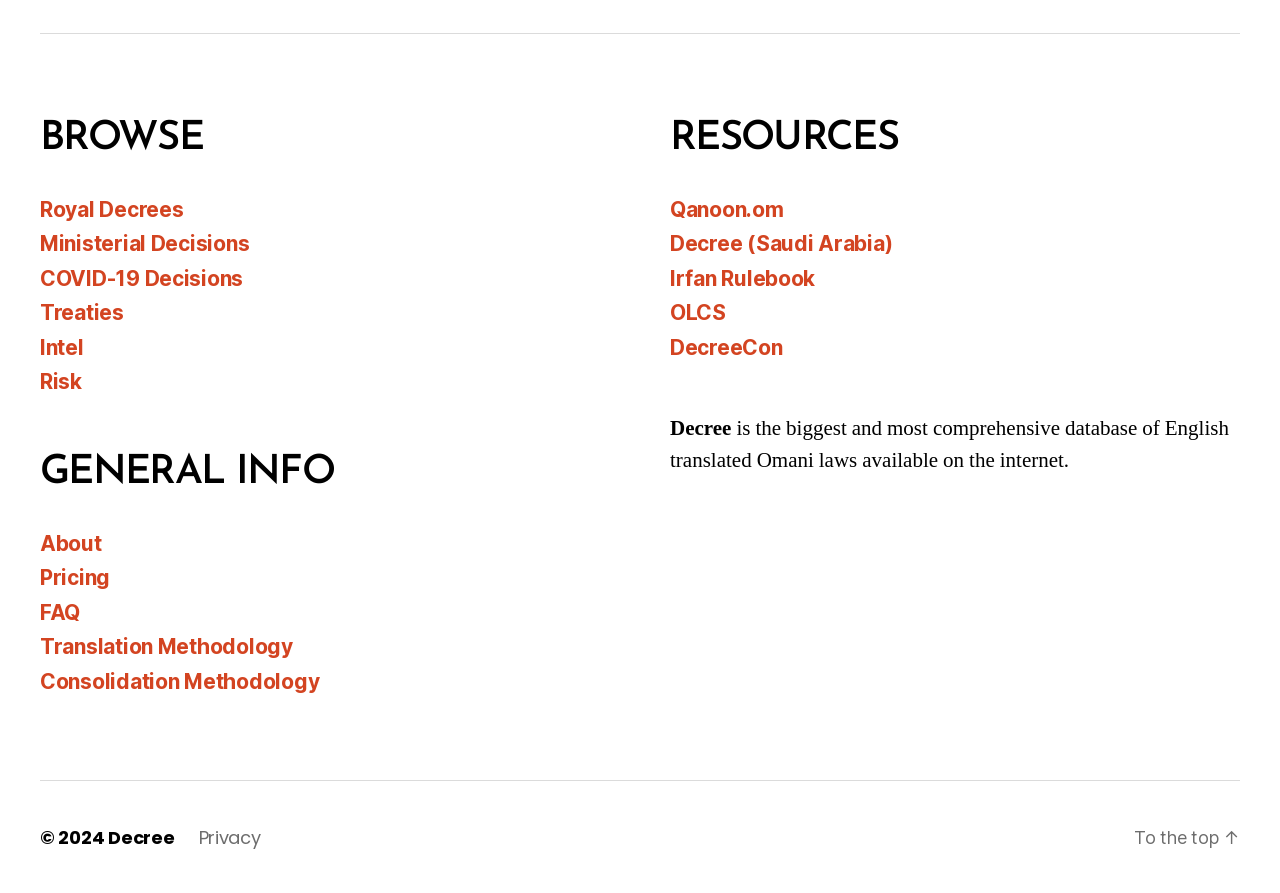Please determine the bounding box coordinates of the area that needs to be clicked to complete this task: 'Explore Resources'. The coordinates must be four float numbers between 0 and 1, formatted as [left, top, right, bottom].

[0.523, 0.239, 0.969, 0.429]